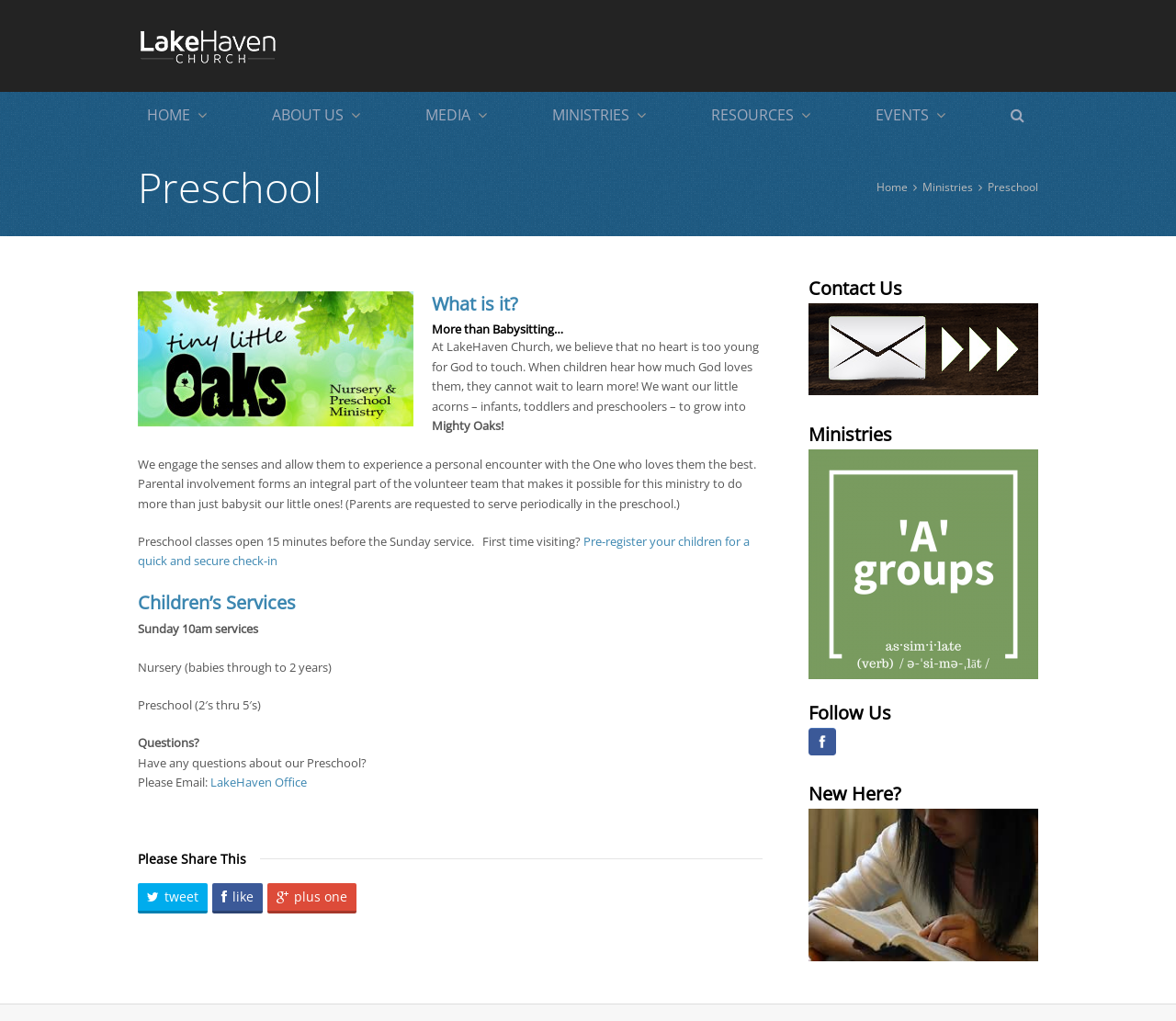Kindly determine the bounding box coordinates for the area that needs to be clicked to execute this instruction: "Click the 'HOME' link".

[0.125, 0.09, 0.202, 0.135]